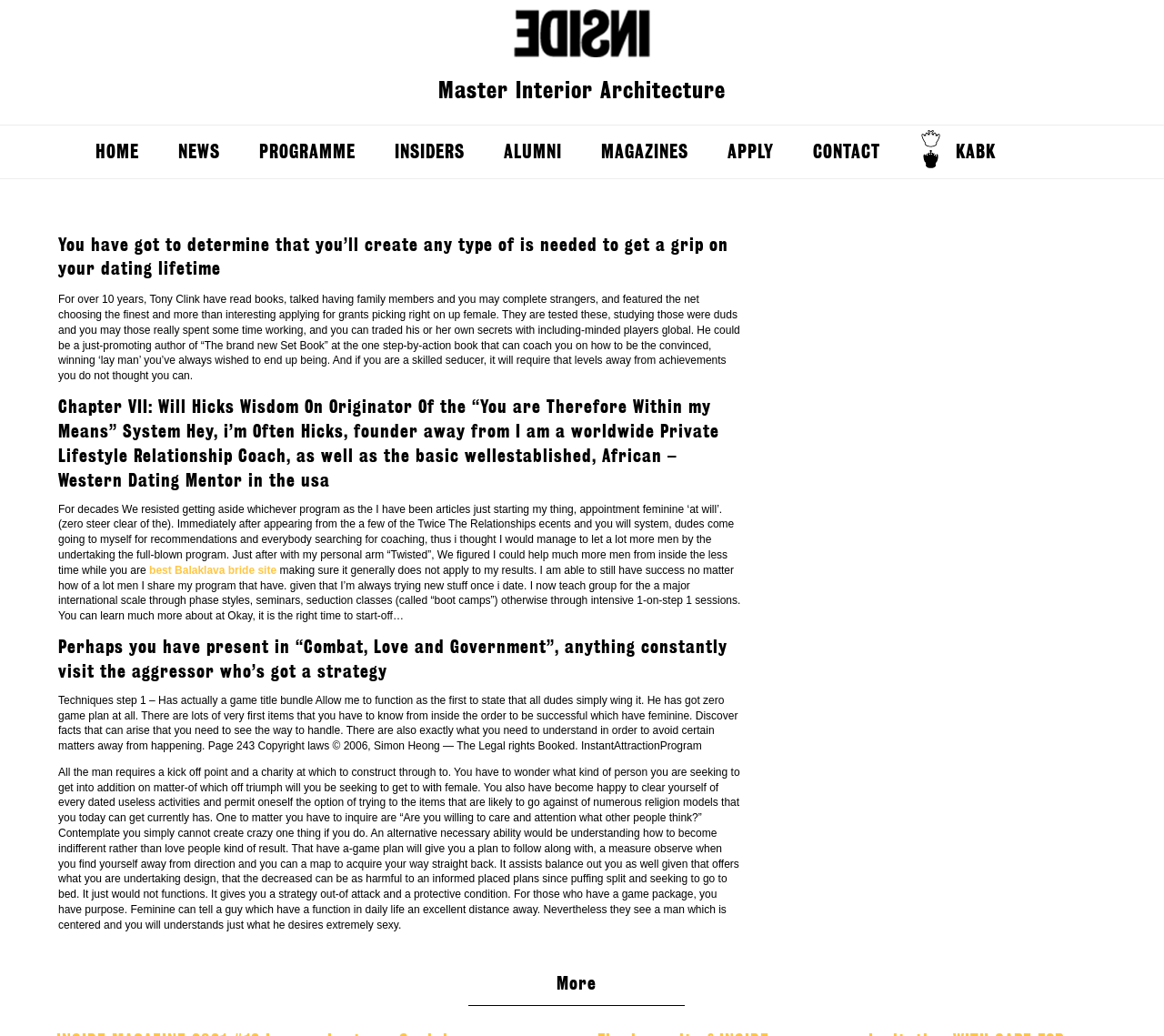Given the description: "Student work URBAN", determine the bounding box coordinates of the UI element. The coordinates should be formatted as four float numbers between 0 and 1, [left, top, right, bottom].

[0.589, 0.303, 0.773, 0.346]